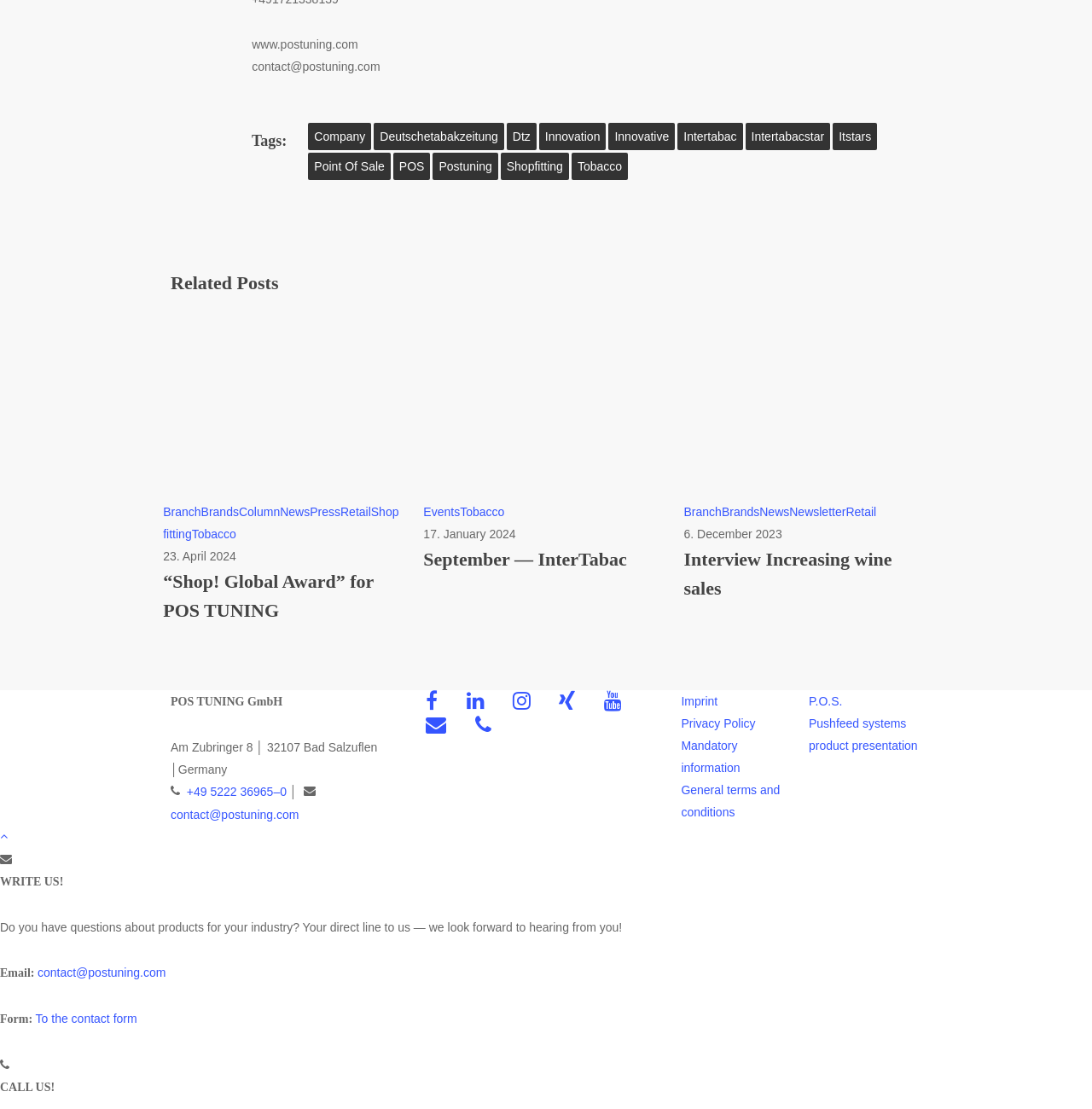Given the description of a UI element: "parent_node: BranchBrandsColumnNewsPressRetailShop fittingTobacco", identify the bounding box coordinates of the matching element in the webpage screenshot.

[0.149, 0.274, 0.374, 0.468]